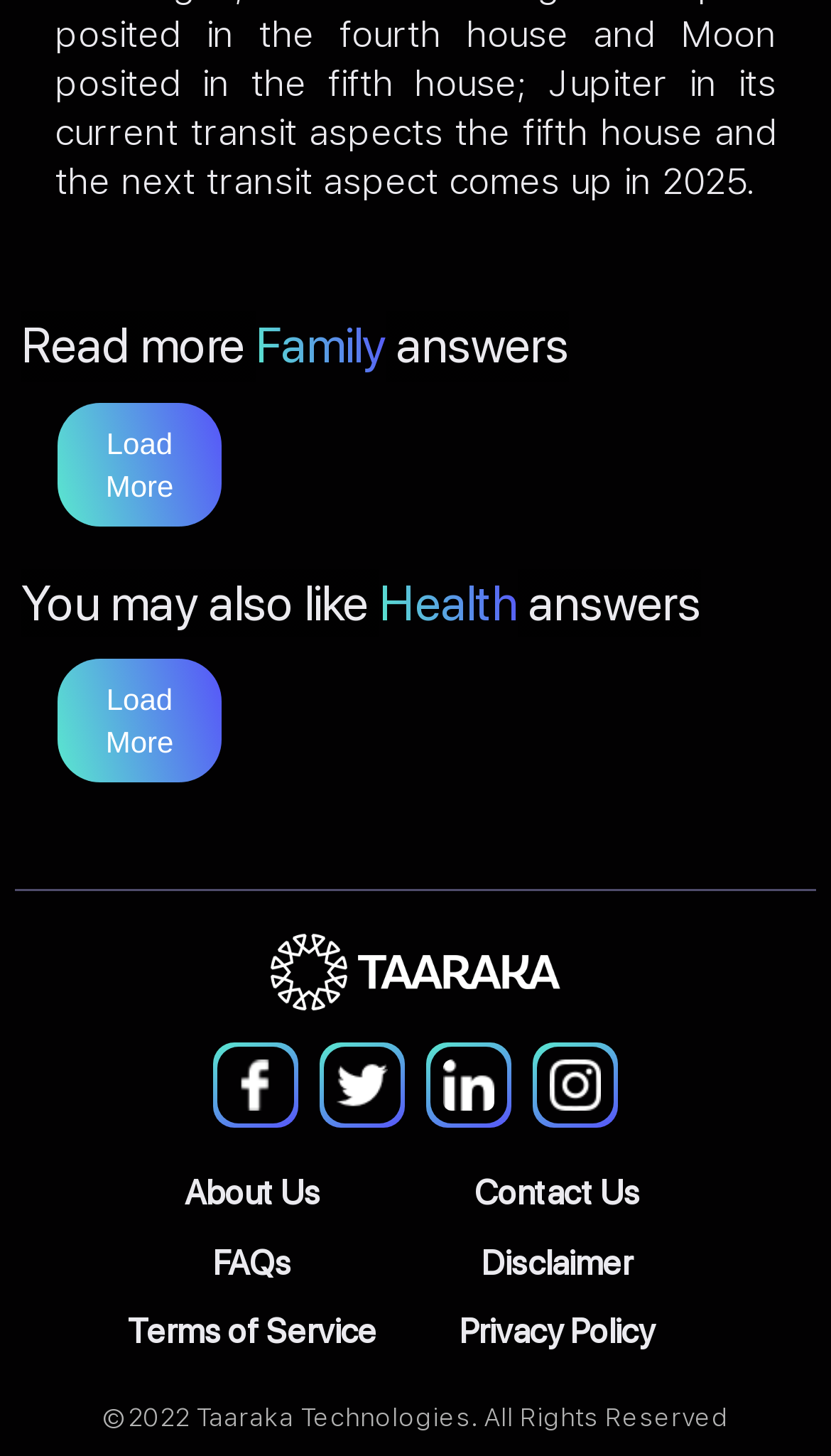How many 'Load More' links are present?
Observe the image and answer the question with a one-word or short phrase response.

2